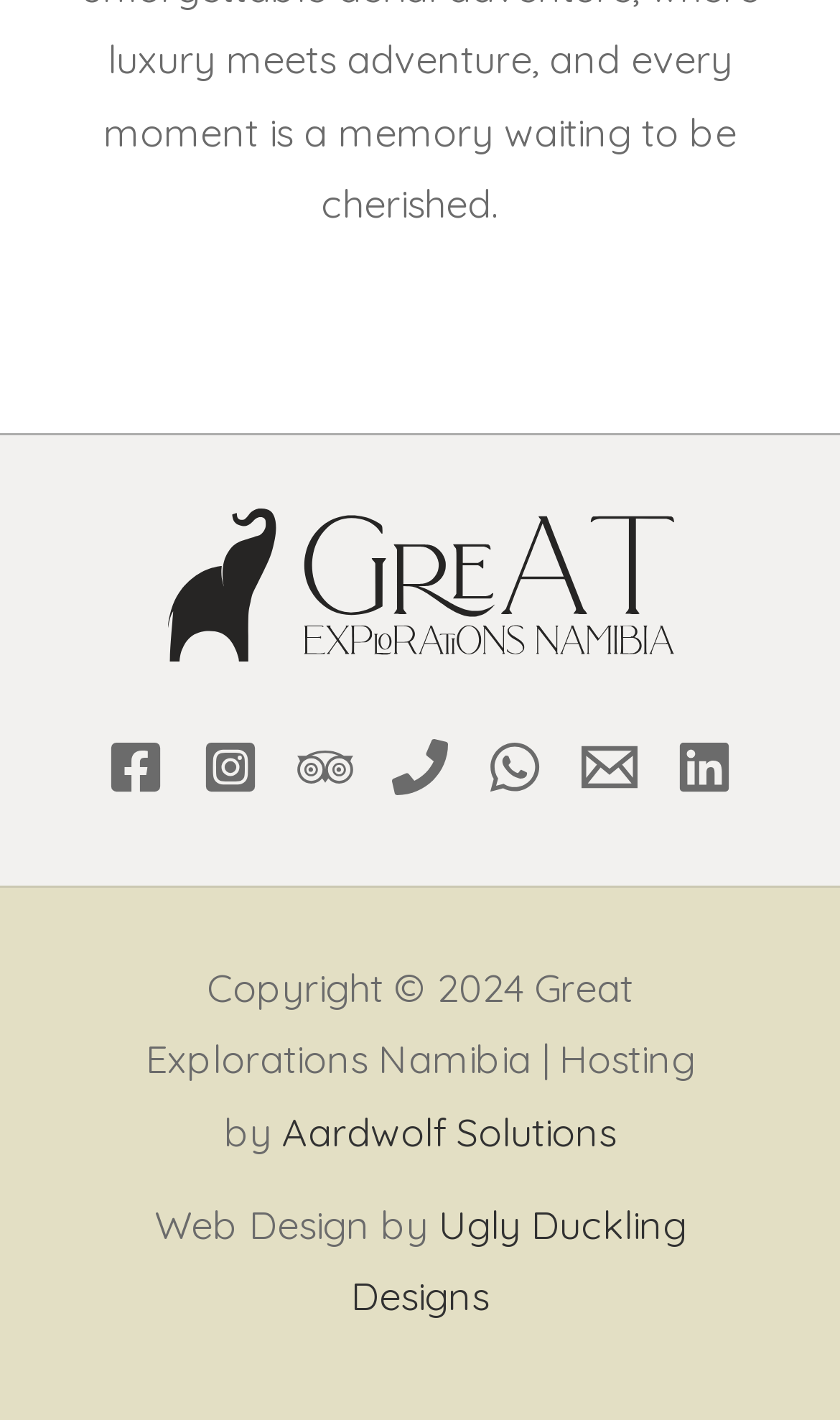Please locate the bounding box coordinates of the element that should be clicked to complete the given instruction: "Contact via Phone".

[0.467, 0.52, 0.533, 0.56]